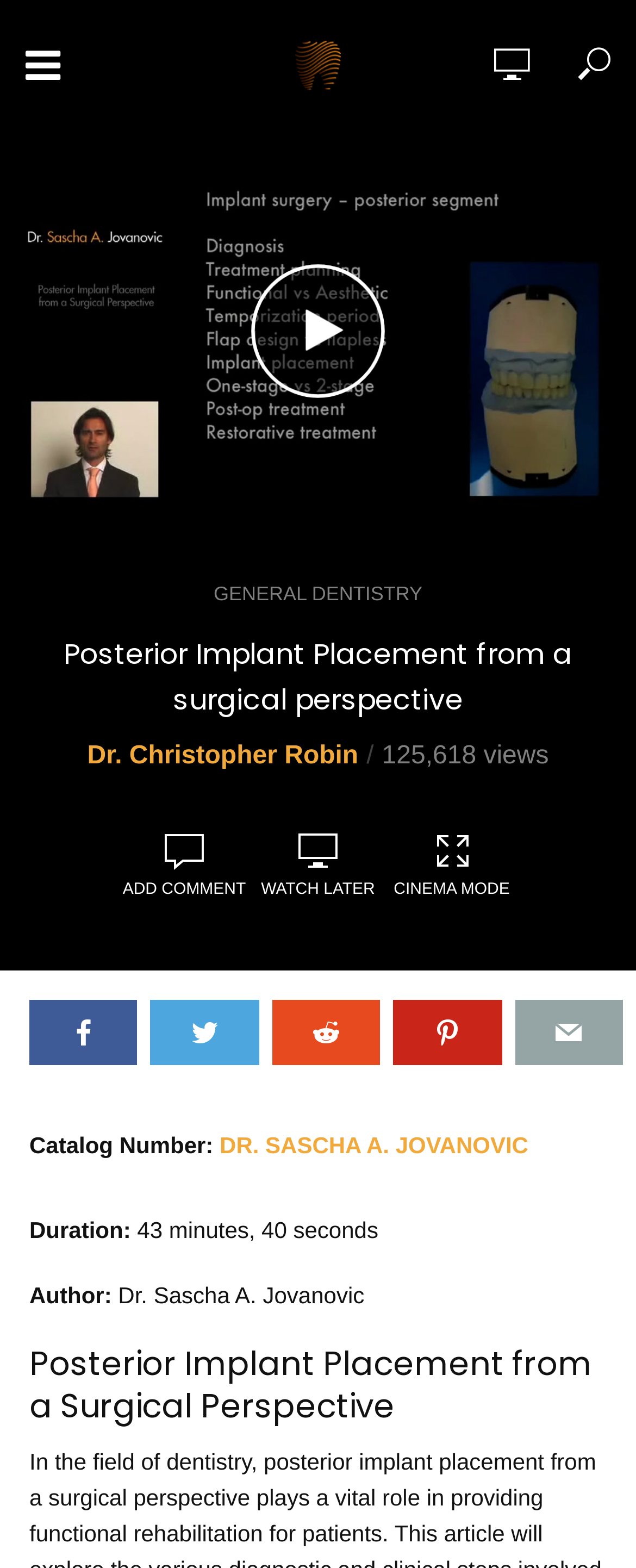From the webpage screenshot, predict the bounding box coordinates (top-left x, top-left y, bottom-right x, bottom-right y) for the UI element described here: Home

[0.0, 0.099, 0.8, 0.138]